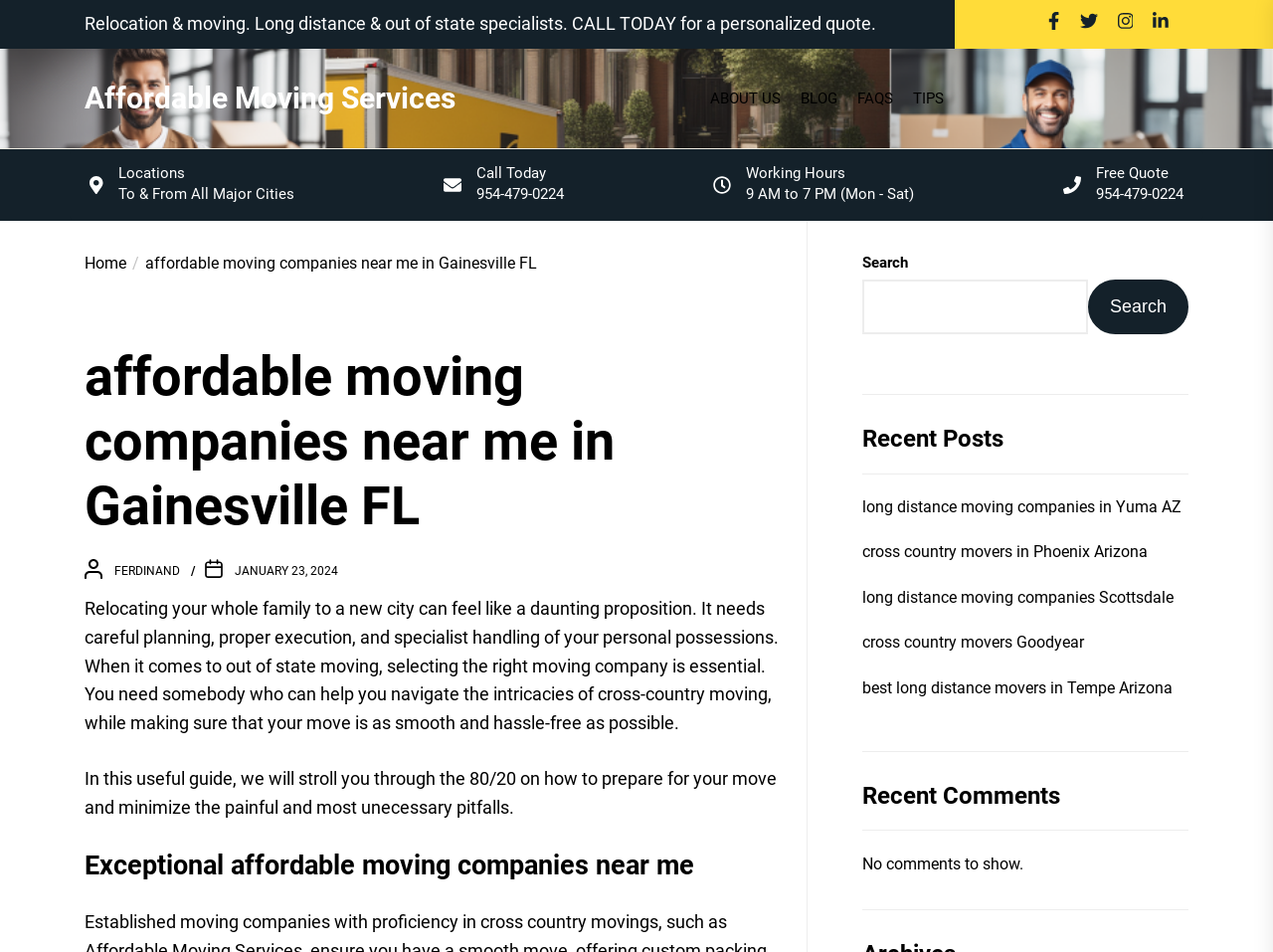Locate the bounding box coordinates of the area to click to fulfill this instruction: "Search for something". The bounding box should be presented as four float numbers between 0 and 1, in the order [left, top, right, bottom].

[0.677, 0.293, 0.855, 0.351]